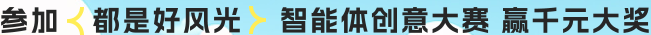Using the details from the image, please elaborate on the following question: What is the tone of the header?

The tone of the header can be described as enthusiastic due to the use of bold and colorful style, as well as the phrase 'it's all good vibes' which conveys a sense of excitement and positivity.